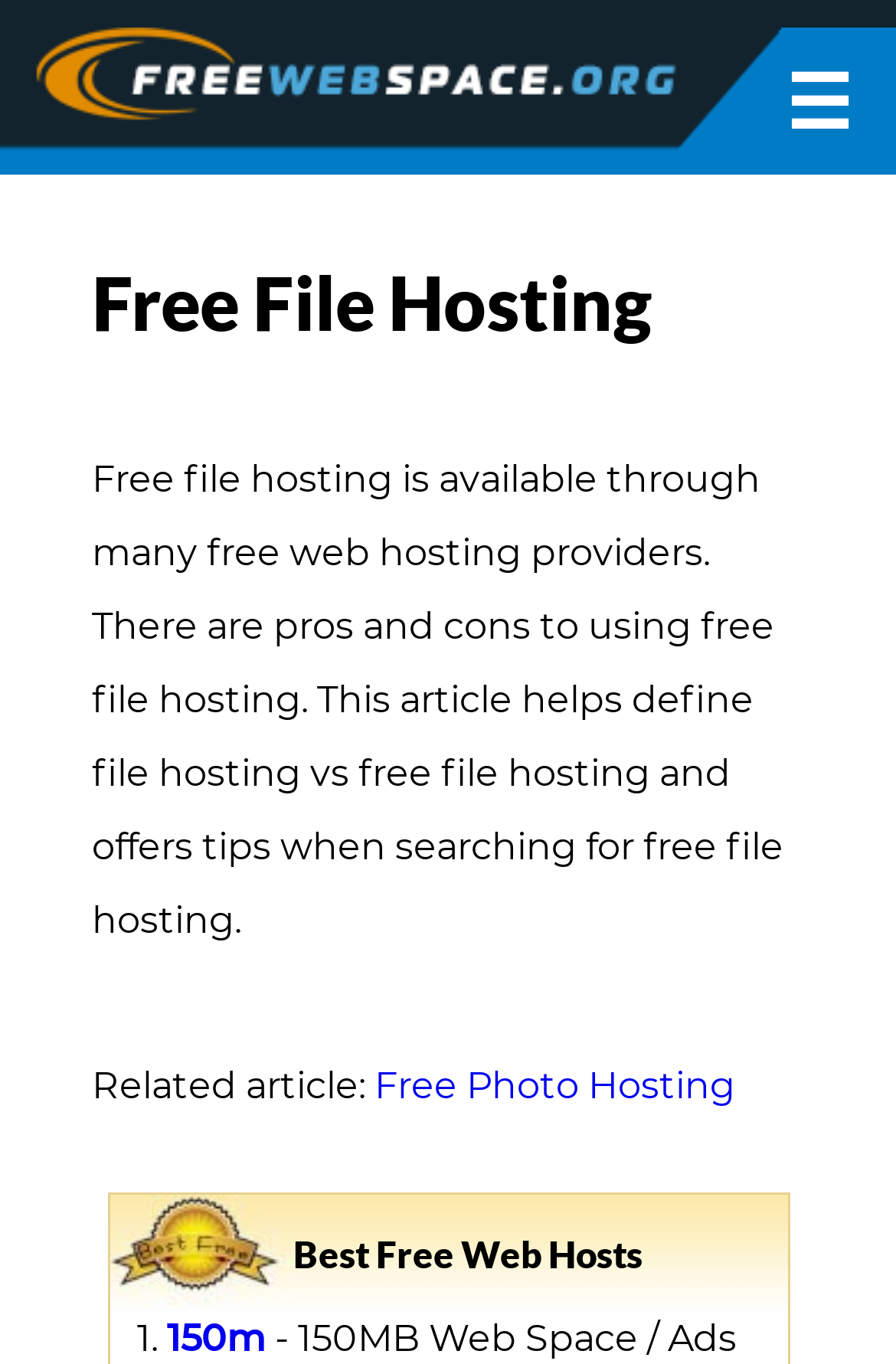Identify and provide the text content of the webpage's primary headline.

Free File Hosting